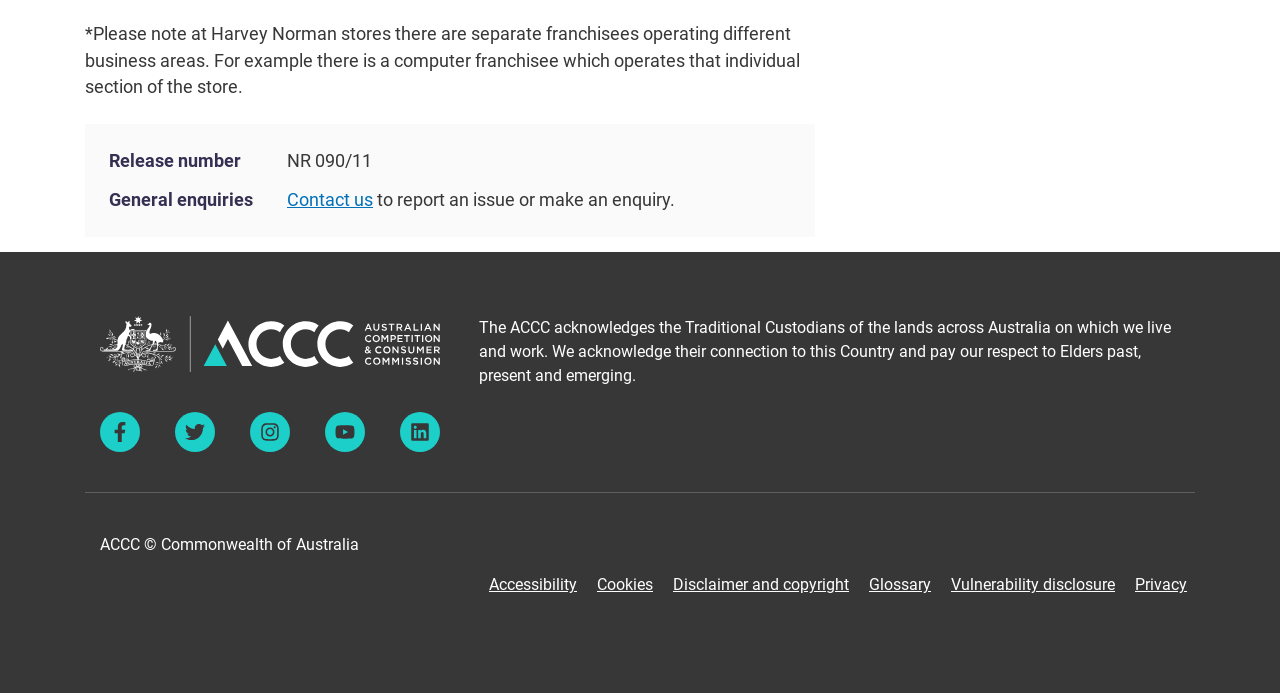Identify the bounding box coordinates necessary to click and complete the given instruction: "Click on 'Contact us'".

[0.224, 0.273, 0.291, 0.302]